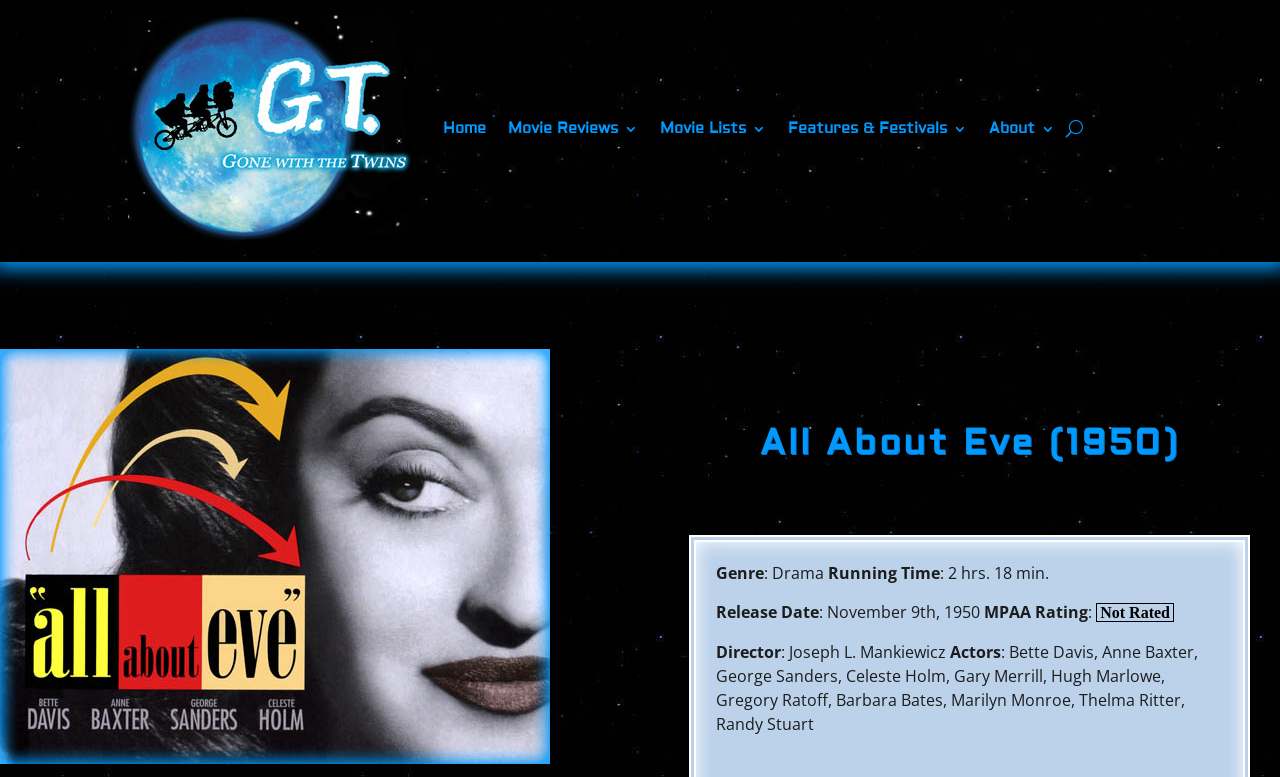What is the genre of the movie?
From the screenshot, supply a one-word or short-phrase answer.

Drama